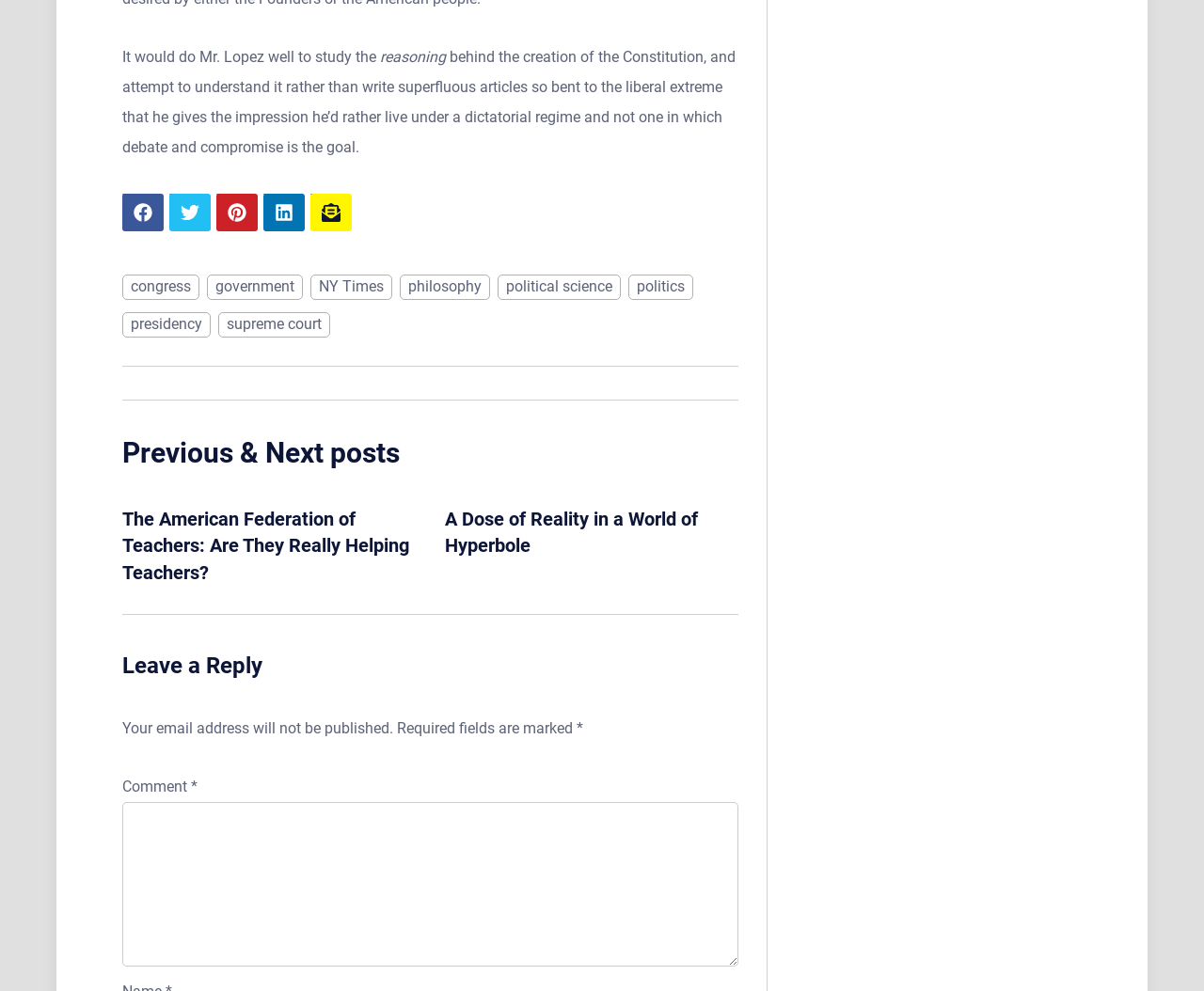Identify the bounding box for the UI element specified in this description: "aria-label="Share article to mail"". The coordinates must be four float numbers between 0 and 1, formatted as [left, top, right, bottom].

[0.258, 0.195, 0.292, 0.233]